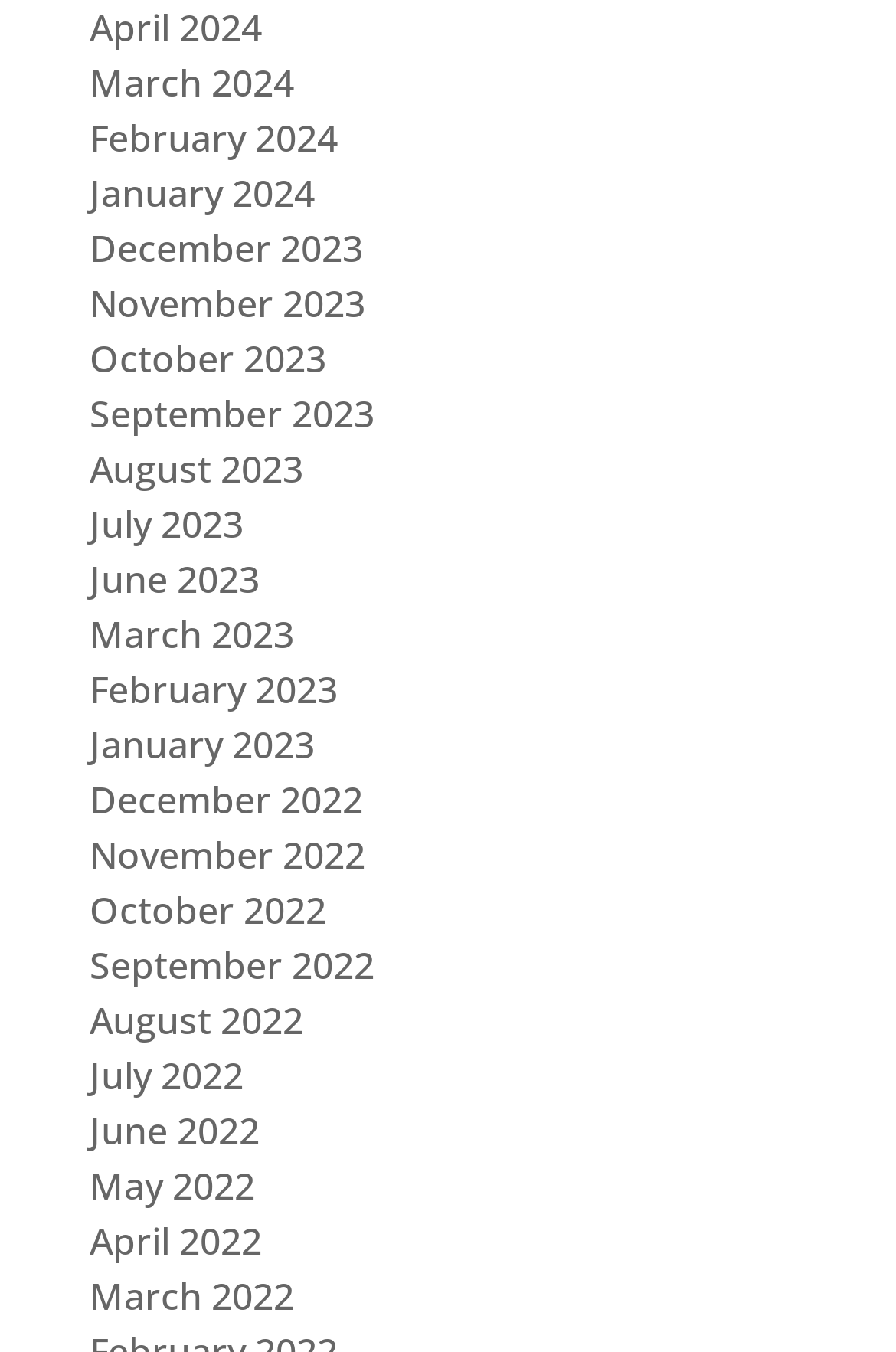Please identify the bounding box coordinates of the element on the webpage that should be clicked to follow this instruction: "access May 2022". The bounding box coordinates should be given as four float numbers between 0 and 1, formatted as [left, top, right, bottom].

[0.1, 0.858, 0.285, 0.896]